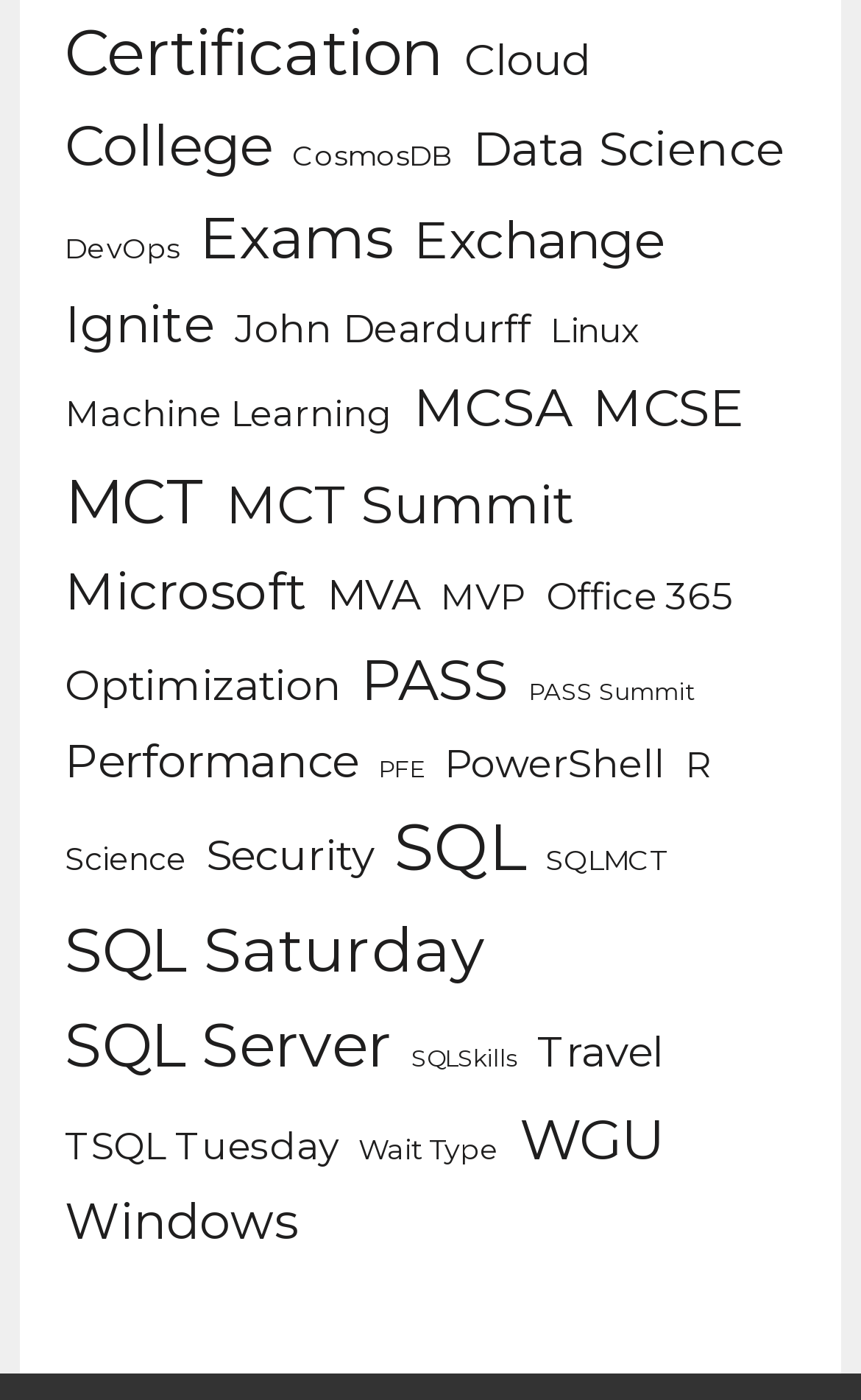Identify the bounding box coordinates necessary to click and complete the given instruction: "Learn about SQL Server".

[0.075, 0.713, 0.454, 0.782]